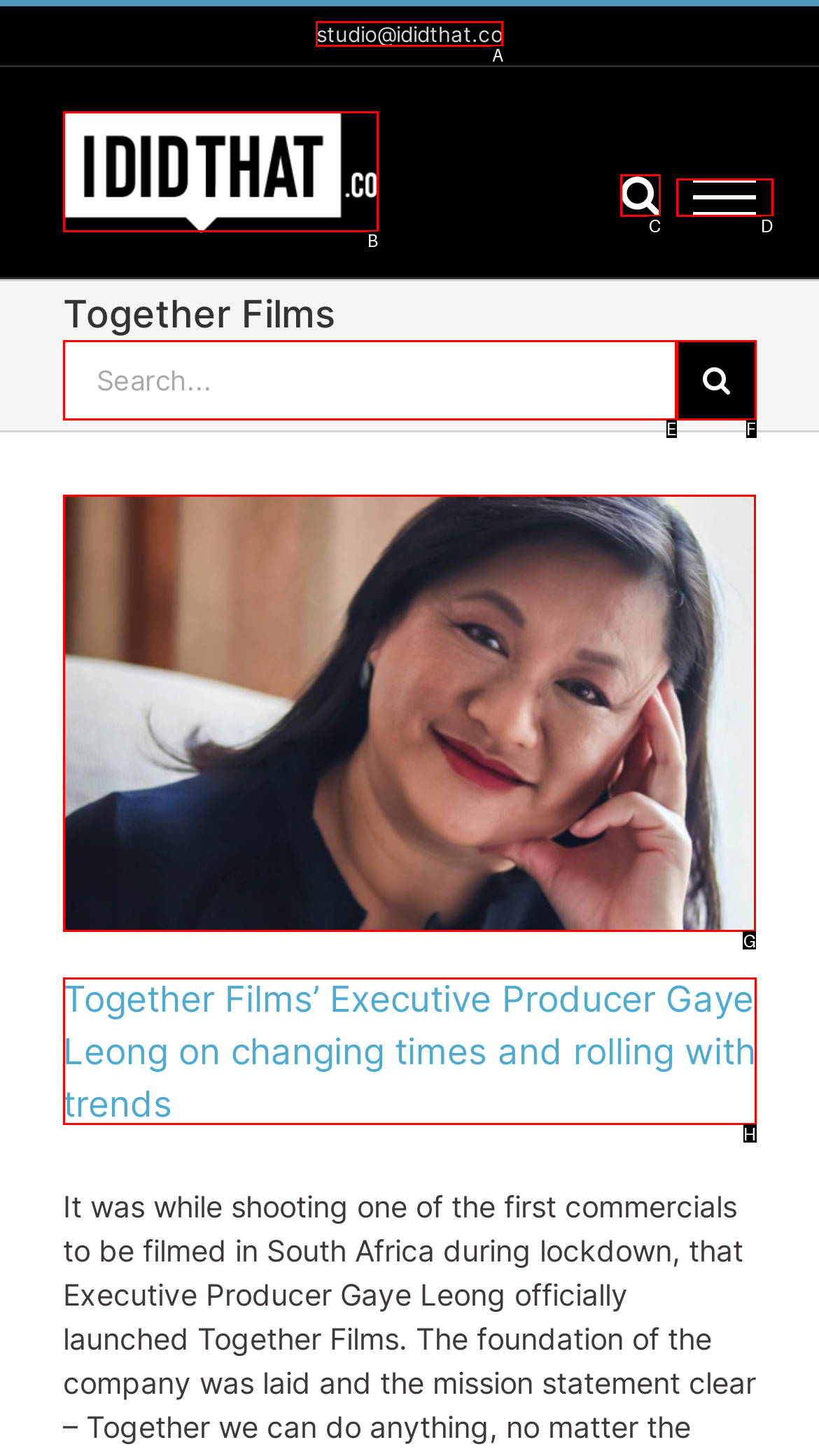Identify the correct lettered option to click in order to perform this task: Read the article about Together Films’ Executive Producer Gaye Leong. Respond with the letter.

G